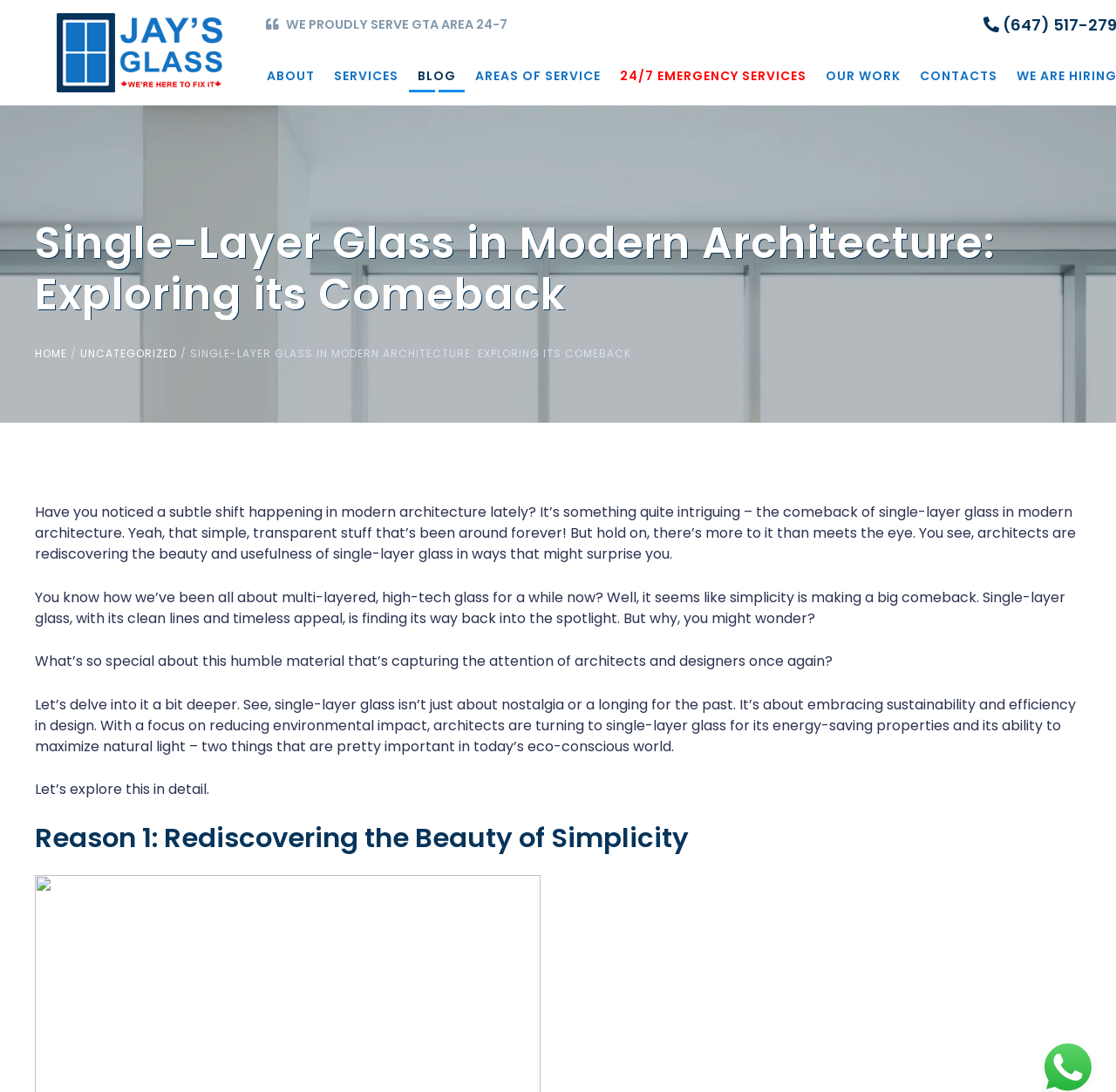Can you look at the image and give a comprehensive answer to the question:
What is the company name?

The company name is obtained from the link element with the text 'Jay’s Glass' at the top left corner of the webpage, which is likely to be the logo of the company.